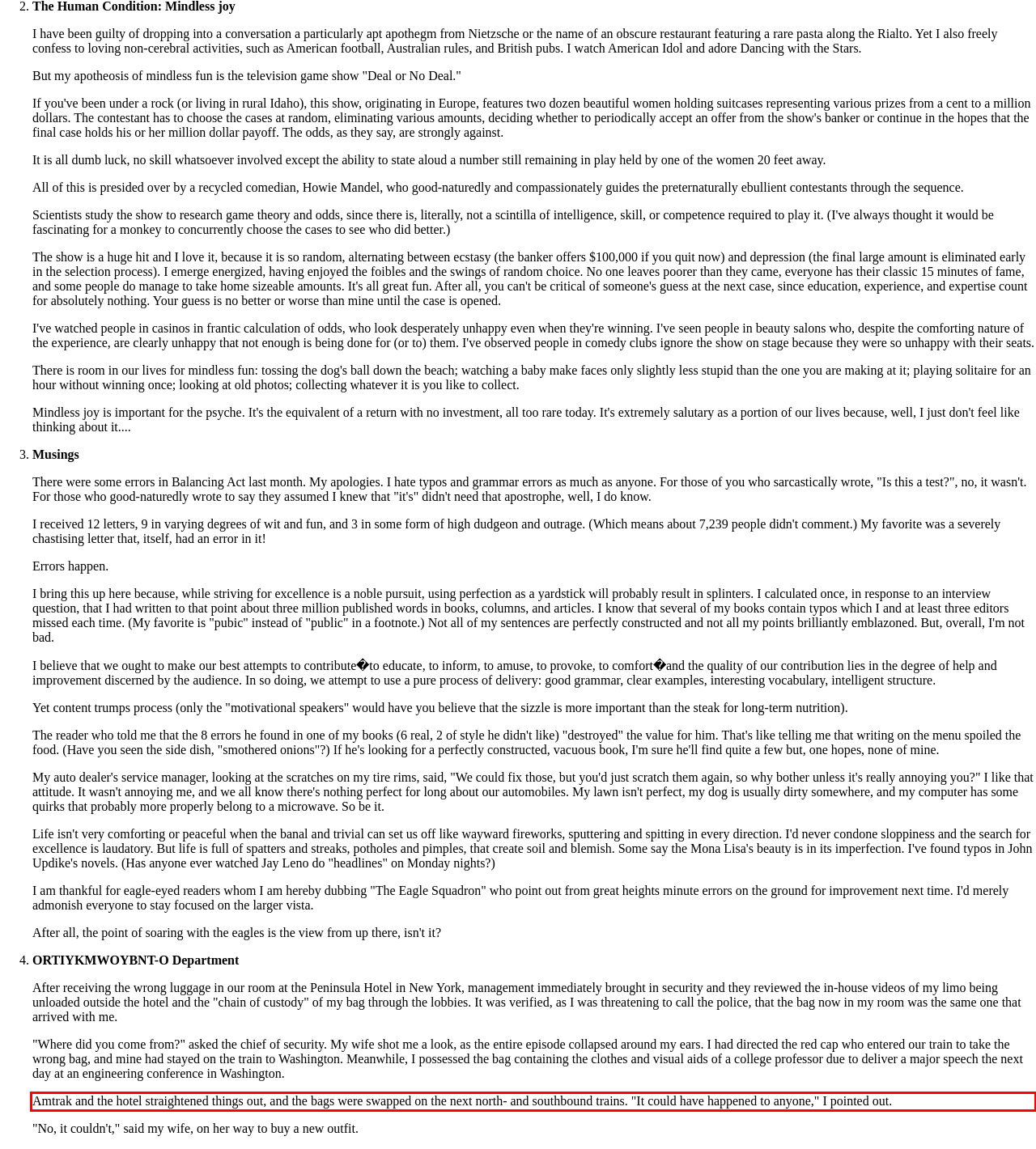Using the provided screenshot of a webpage, recognize and generate the text found within the red rectangle bounding box.

Amtrak and the hotel straightened things out, and the bags were swapped on the next north- and southbound trains. "It could have happened to anyone," I pointed out.